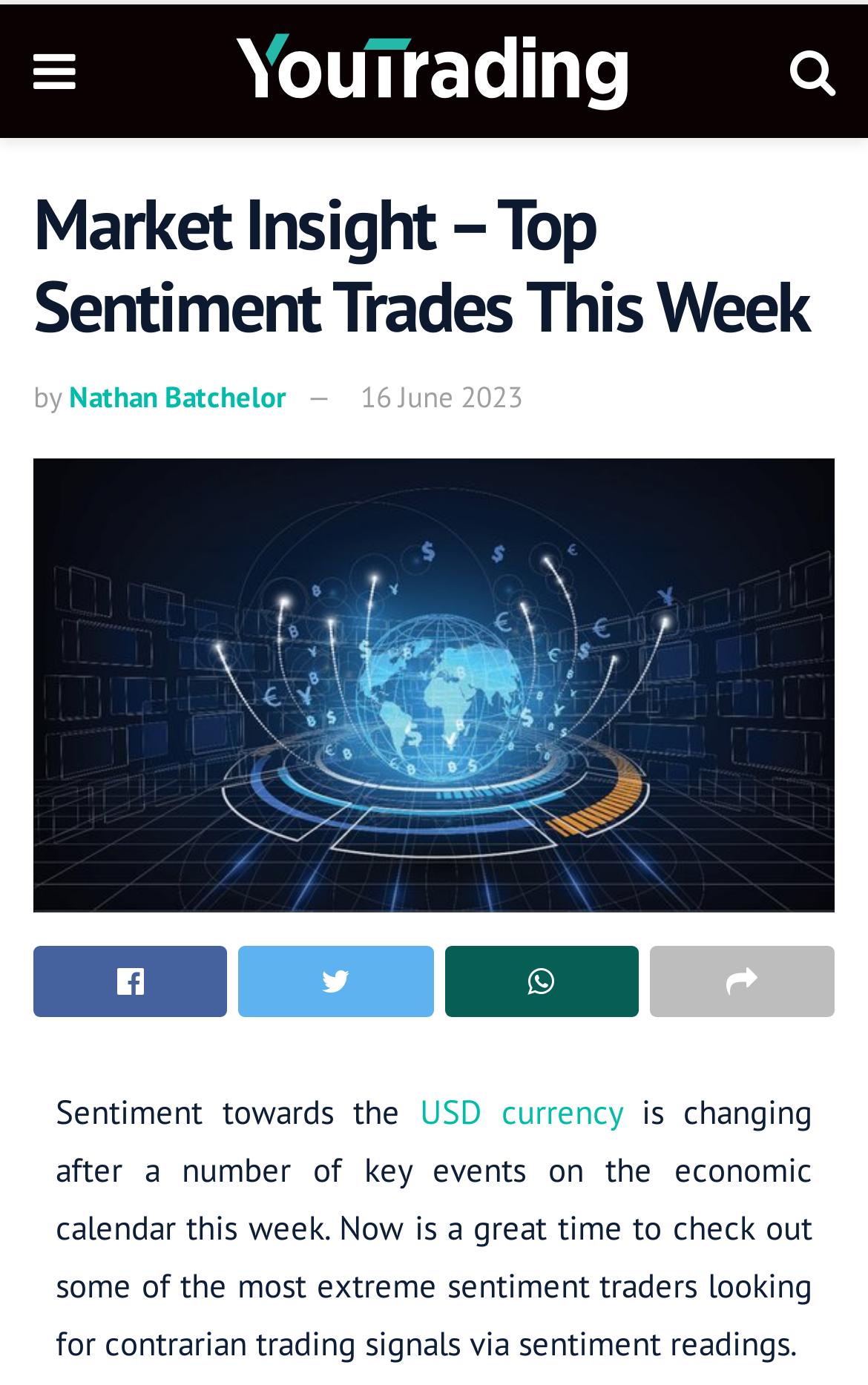Summarize the webpage comprehensively, mentioning all visible components.

The webpage appears to be a market insight article, specifically focusing on top sentiment trades for the week. At the top left, there is a link with a icon, followed by a link to "Youtrading UK" which is accompanied by an image of the same name. On the top right, there is another link with a different icon.

Below these links, there is a heading that reads "Market Insight – Top Sentiment Trades This Week". Underneath the heading, there is a byline that mentions the author, Nathan Batchelor, and the date, 16 June 2023.

Further down, there is a large link that repeats the heading, accompanied by an image. Below this, there are four links with various icons, arranged horizontally.

The main content of the article begins with a paragraph of text that discusses the changing sentiment towards the USD currency, citing key events on the economic calendar. The text also mentions the opportunity to explore extreme sentiment traders and contrarian trading signals via sentiment readings.